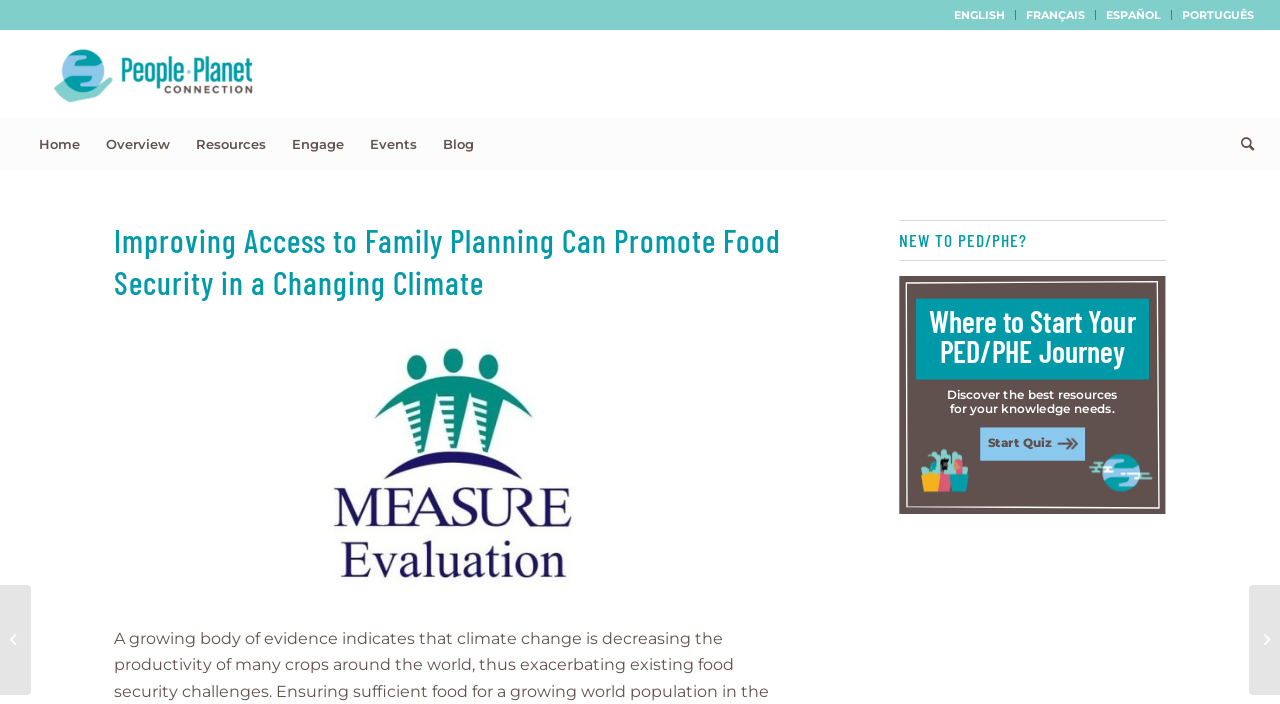Reply to the question below using a single word or brief phrase:
What is the name of the organization?

People-Planet Connection